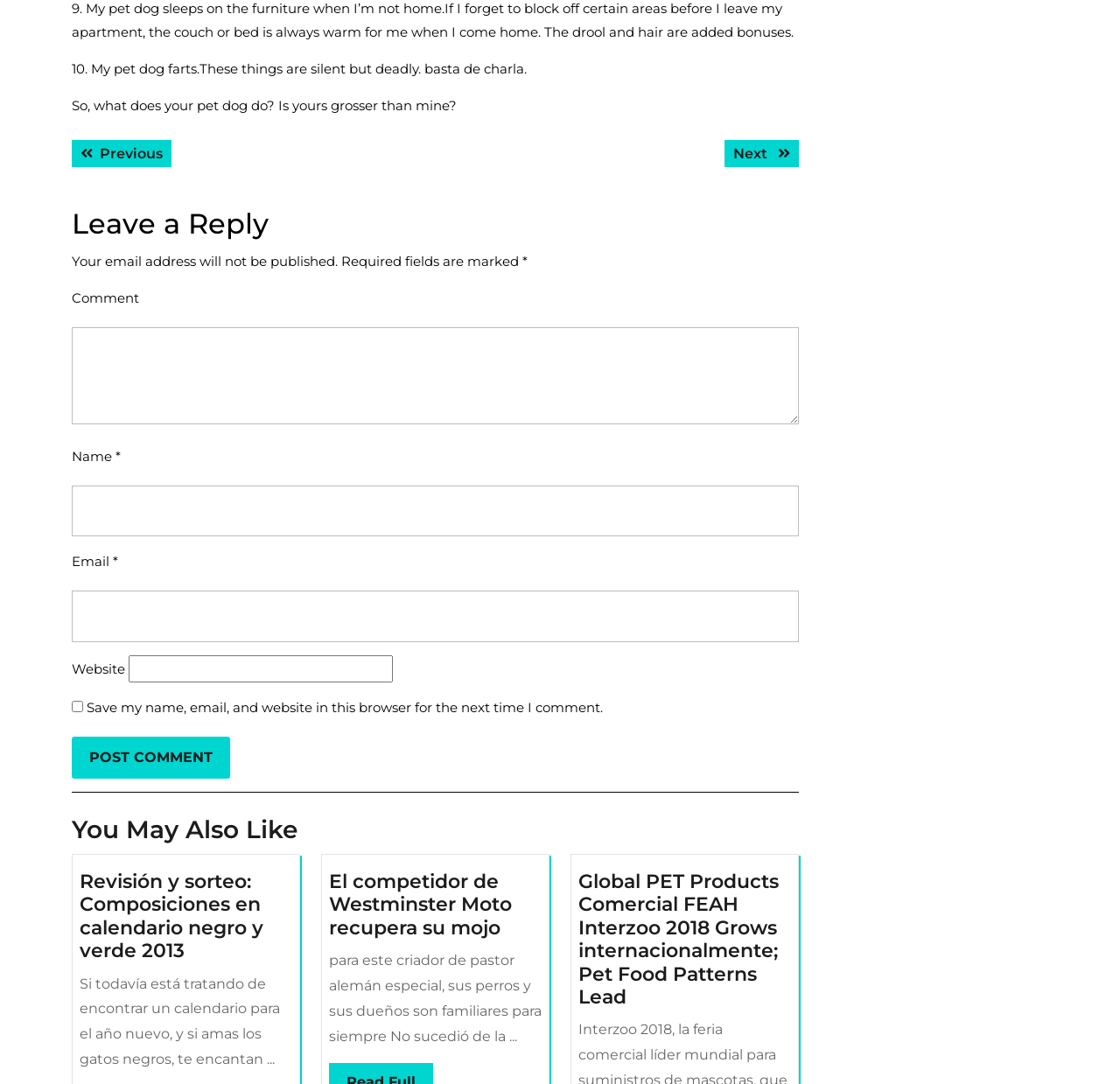How many related posts are shown? Please answer the question using a single word or phrase based on the image.

3